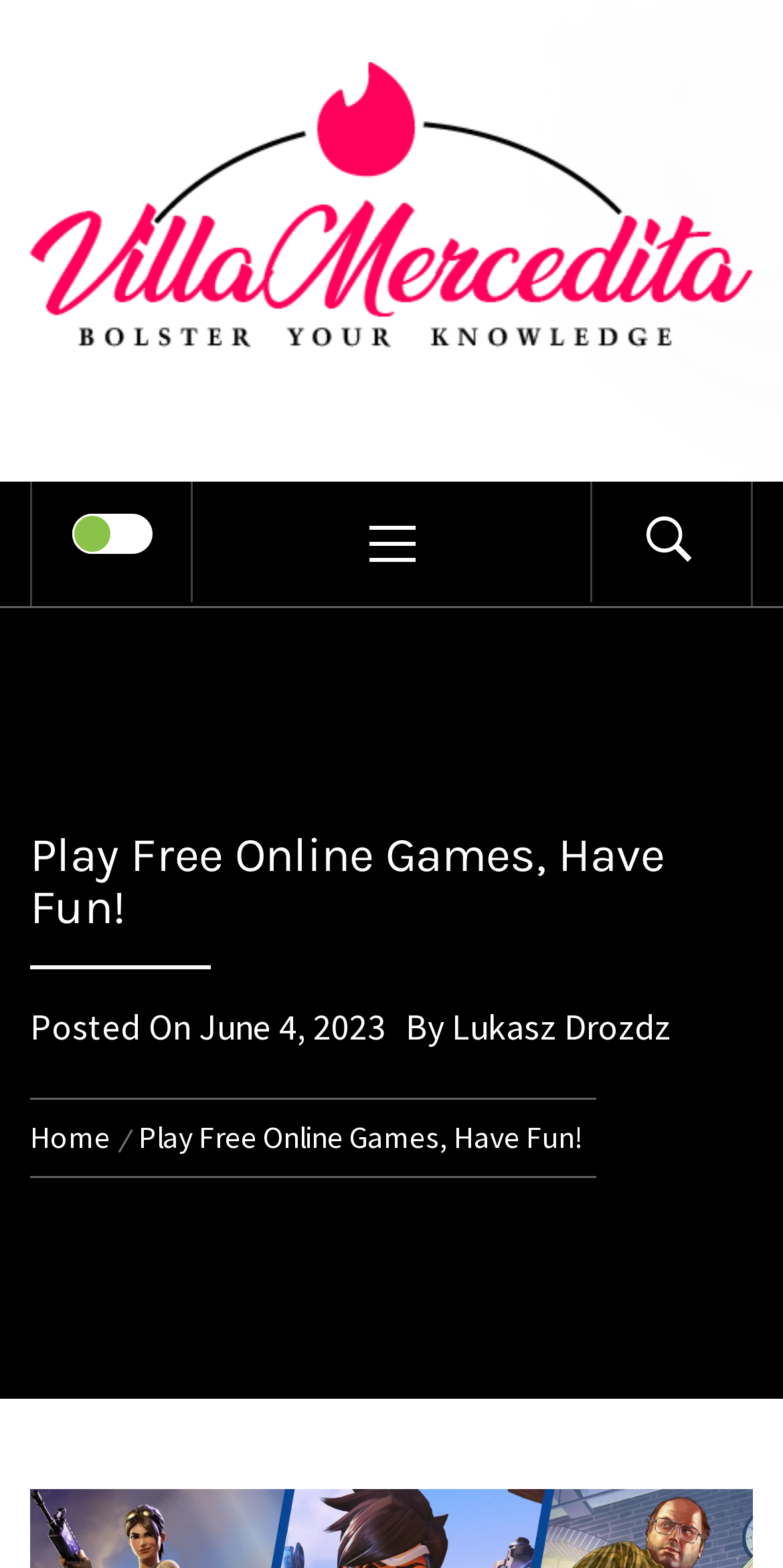Locate the bounding box coordinates of the area to click to fulfill this instruction: "Click the Home link". The bounding box should be presented as four float numbers between 0 and 1, in the order [left, top, right, bottom].

[0.038, 0.712, 0.159, 0.737]